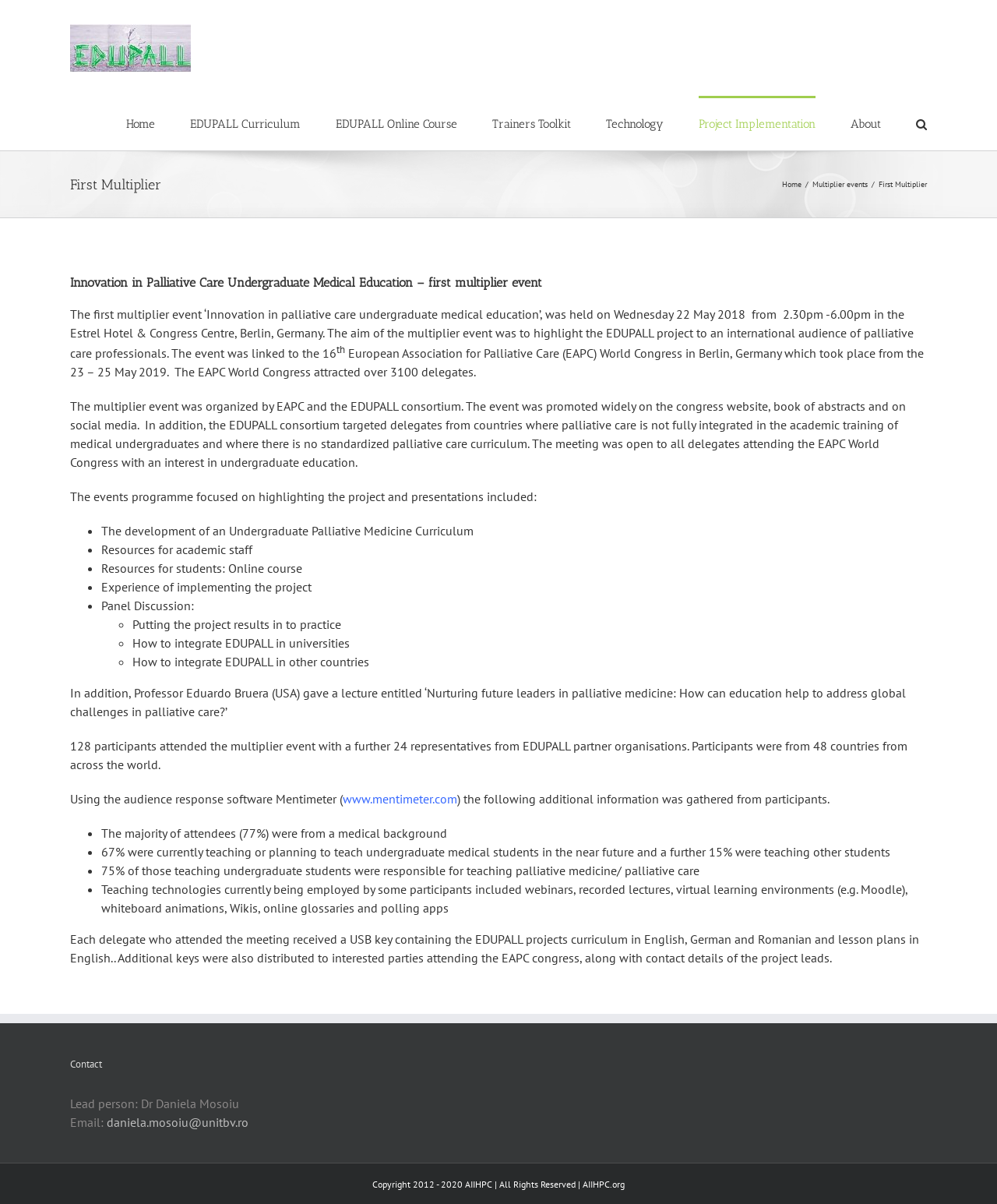Using the description "Technology", predict the bounding box of the relevant HTML element.

[0.608, 0.08, 0.666, 0.125]